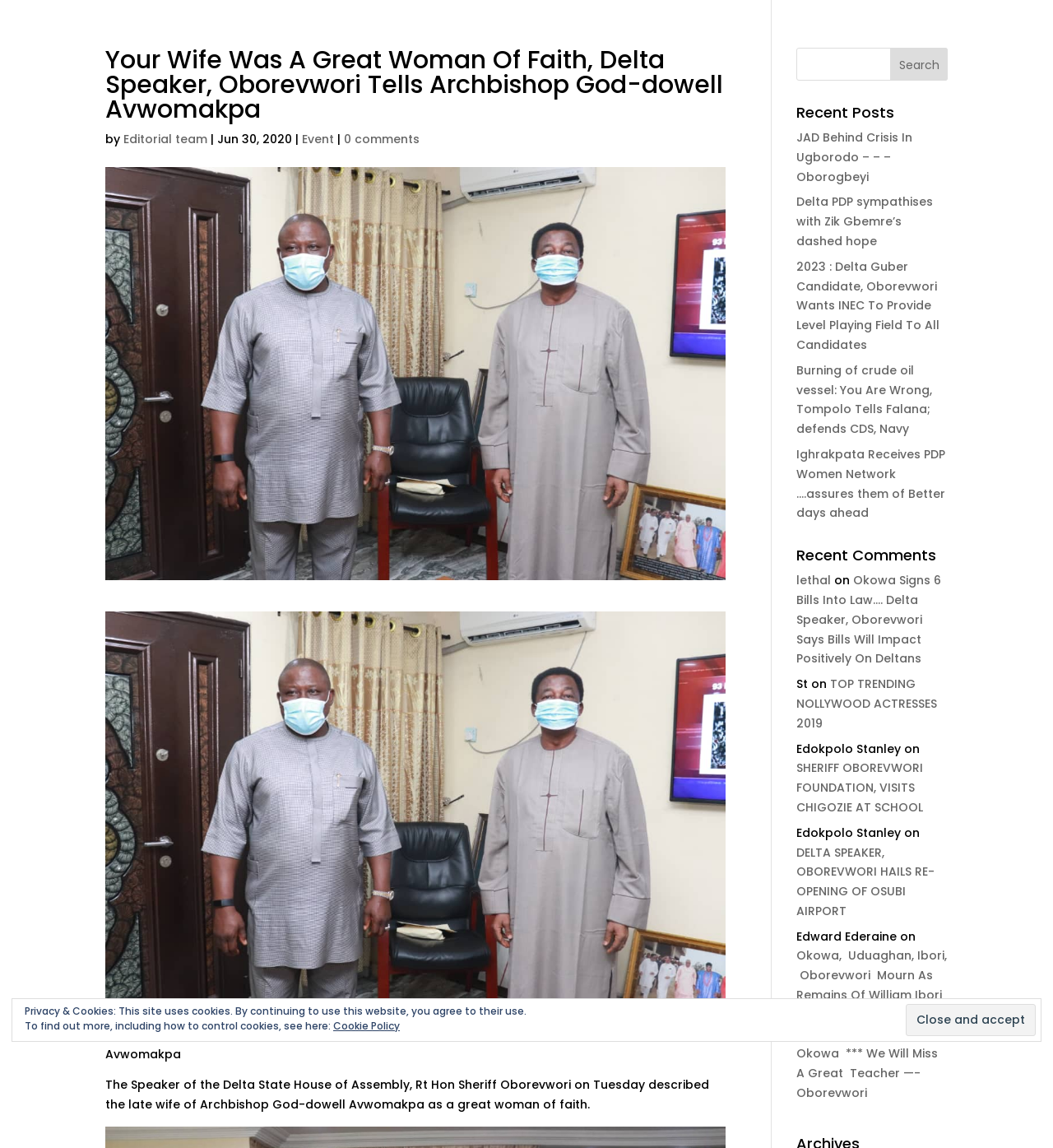Please identify the bounding box coordinates of the element that needs to be clicked to execute the following command: "Search for something". Provide the bounding box using four float numbers between 0 and 1, formatted as [left, top, right, bottom].

[0.756, 0.042, 0.9, 0.07]